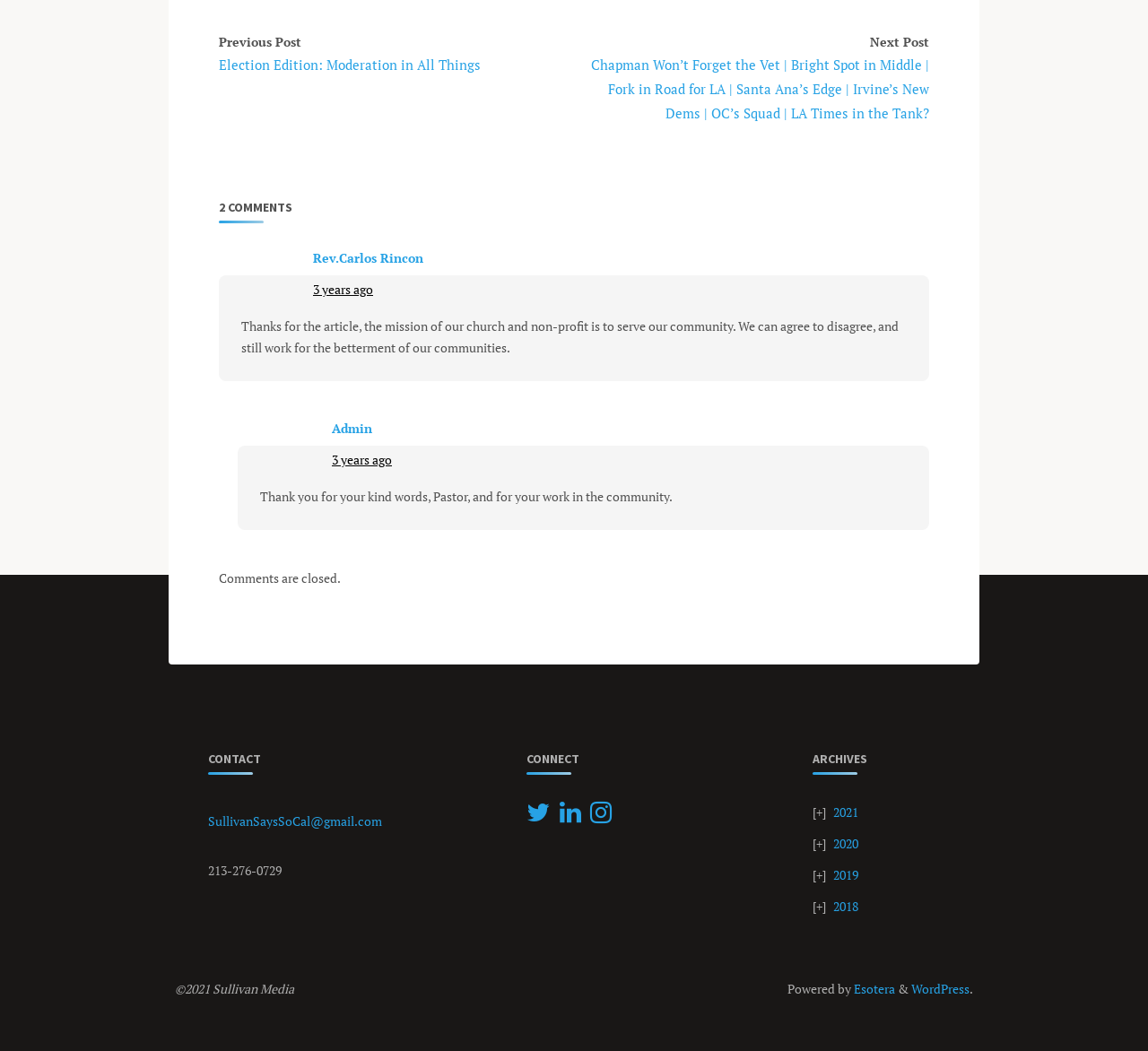Determine the bounding box coordinates for the area that needs to be clicked to fulfill this task: "Click on the 'Rev.Carlos Rincon' link". The coordinates must be given as four float numbers between 0 and 1, i.e., [left, top, right, bottom].

[0.273, 0.237, 0.369, 0.254]